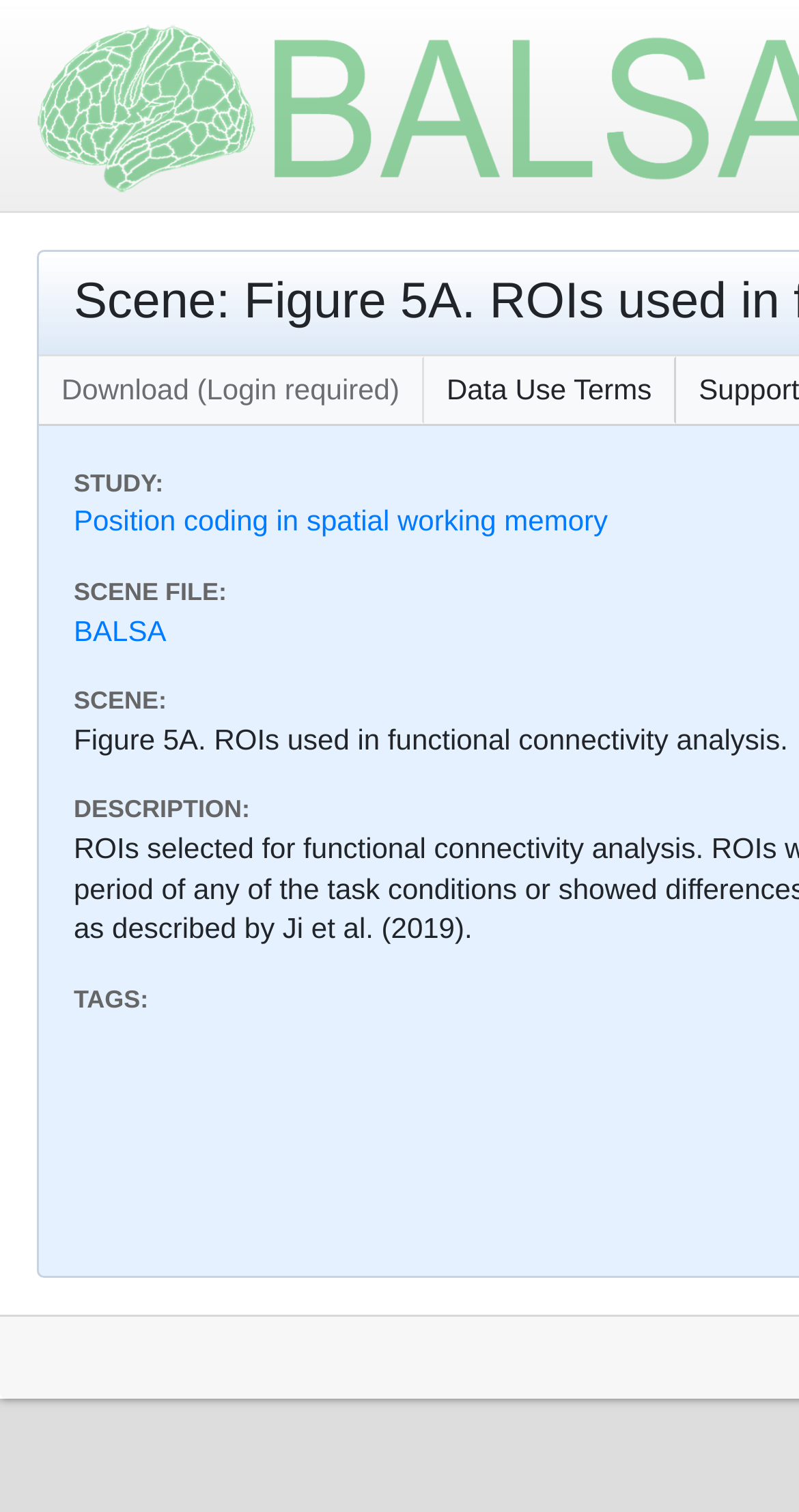Locate the bounding box for the described UI element: "BALSA". Ensure the coordinates are four float numbers between 0 and 1, formatted as [left, top, right, bottom].

[0.092, 0.406, 0.208, 0.428]